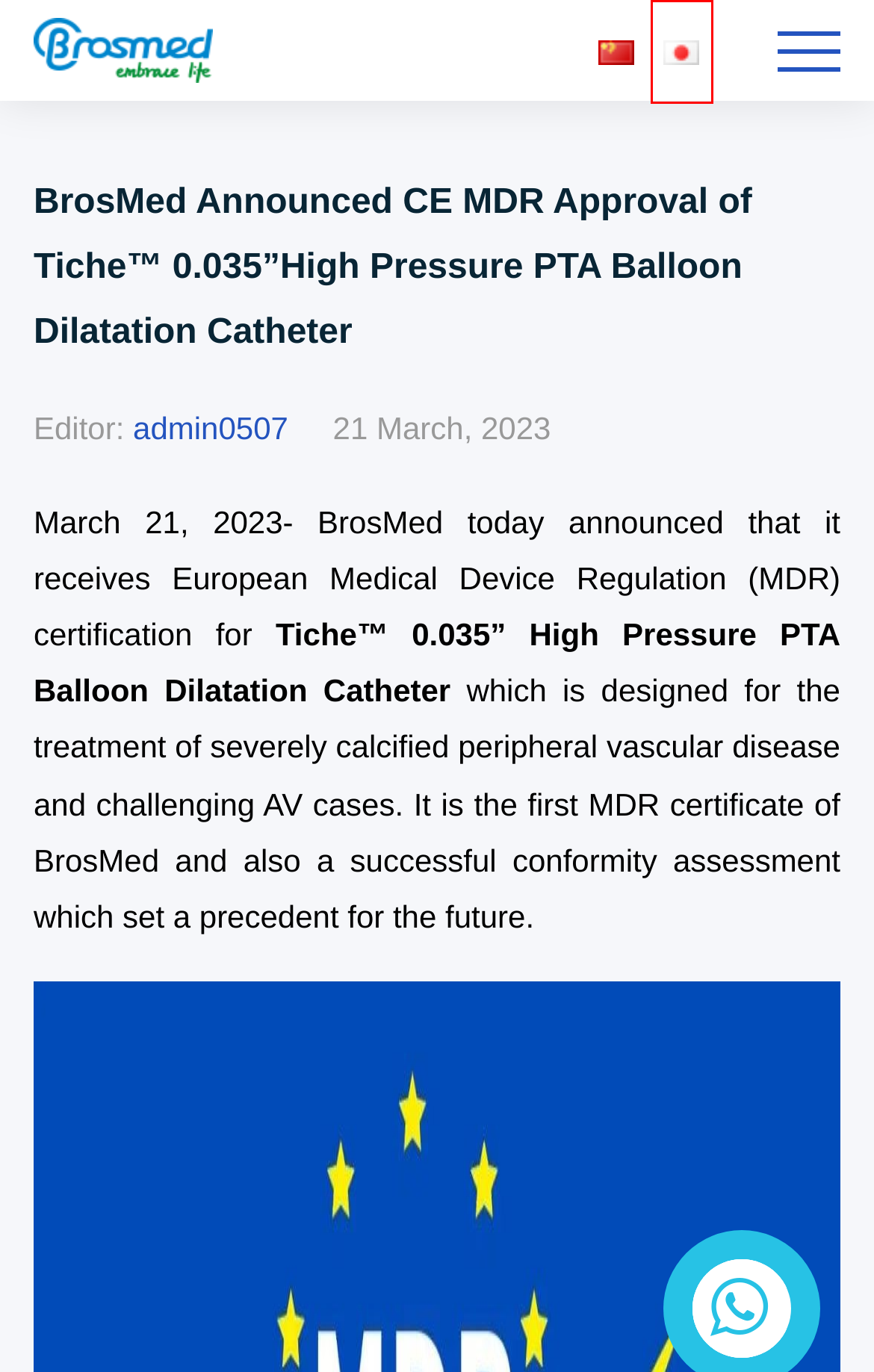Analyze the given webpage screenshot and identify the UI element within the red bounding box. Select the webpage description that best matches what you expect the new webpage to look like after clicking the element. Here are the candidates:
A. Brosun Medical - BrosMed Medical
B. Contact Us - BrosMed Medical
C. BrosMed Medical - 科技拥抱生命
D. Tiche™ 0.035'' High Pressure PTA Balloon Dilatation Catheter - BrosMed Medical
E. BrosMed NeuroTec - BrosMed Medical
F. 博迈医疗 - Technologies Embrace Life
G. Customer Service - BrosMed Medical
H. Cardiovascular Archives - BrosMed Medical

C